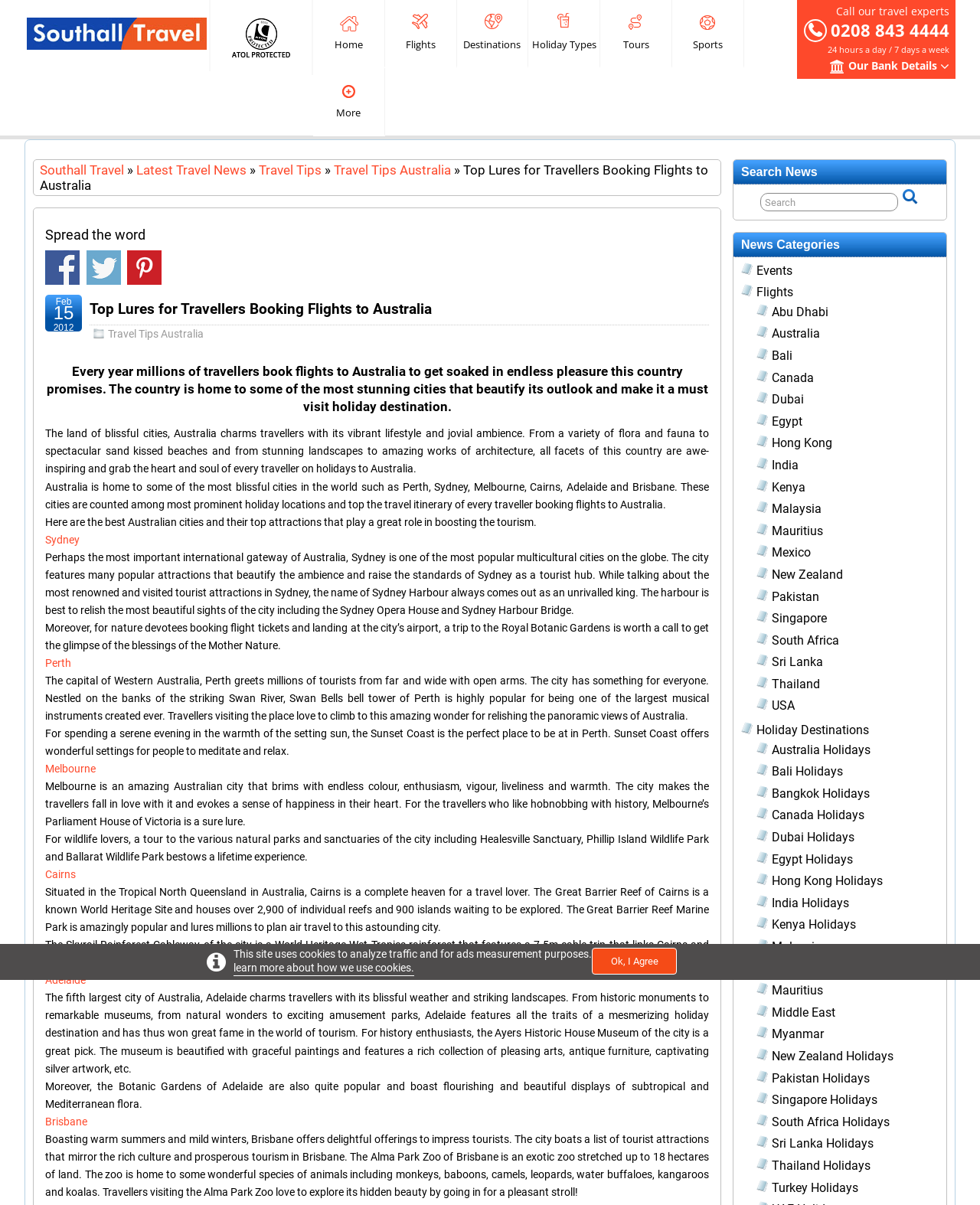Utilize the details in the image to give a detailed response to the question: What is the name of the cableway mentioned in the article?

The article mentions the Skyrail Rainforest Cableway in Cairns, which is a 7.5km cable trip that links Cairns and Kuranda, offering a thrilling experience to travellers.